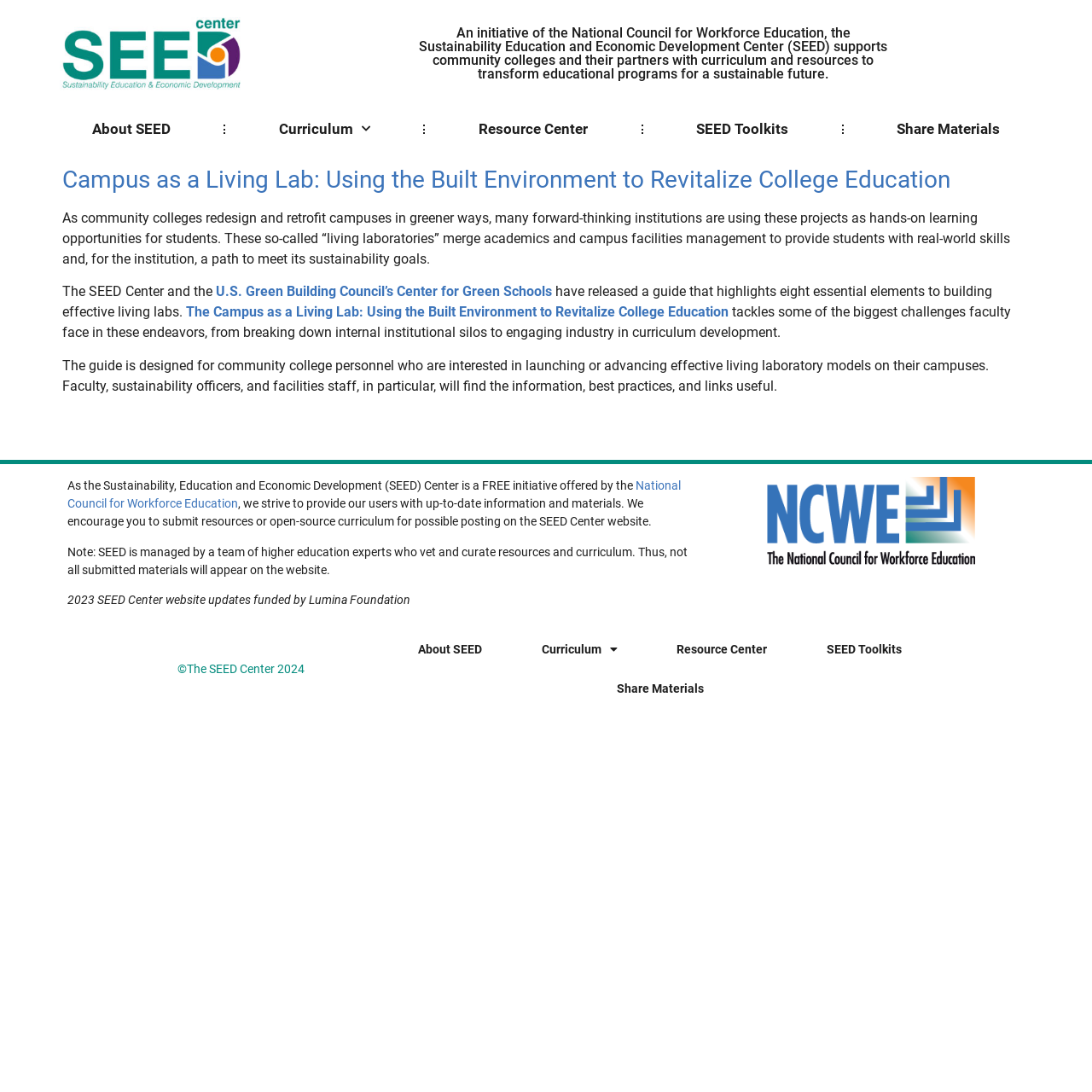Who manages the SEED Center?
Please give a detailed answer to the question using the information shown in the image.

The SEED Center is managed by a team of higher education experts who vet and curate resources and curriculum, as mentioned in the text 'Note: SEED is managed by a team of higher education experts who vet and curate resources and curriculum.'